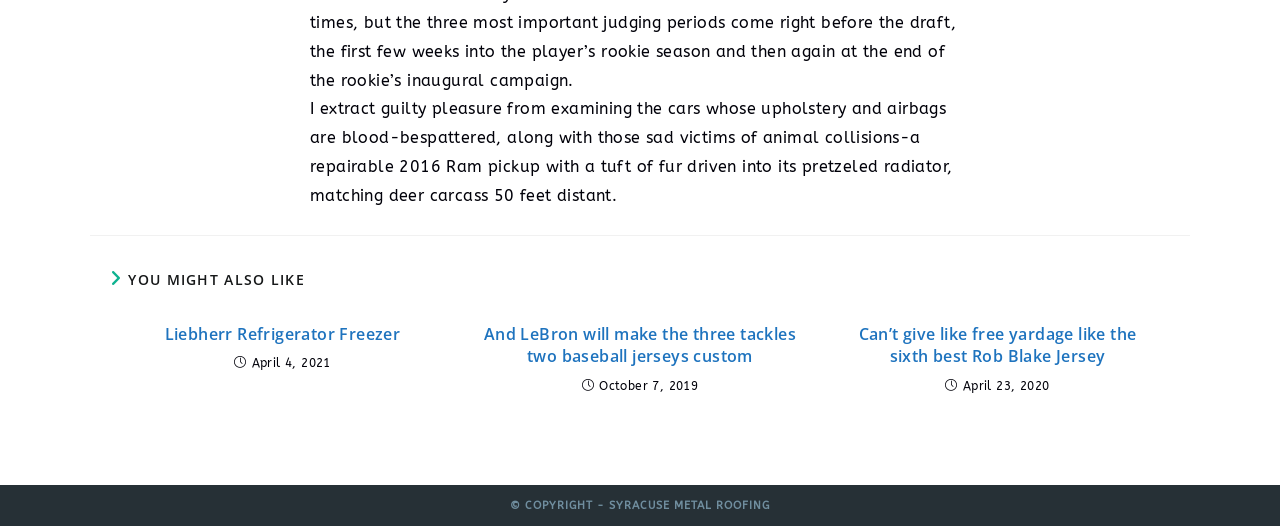Refer to the screenshot and give an in-depth answer to this question: What is the topic of the first article?

The first article is identified by its heading 'Liebherr Refrigerator Freezer' which is located at coordinates [0.095, 0.614, 0.346, 0.656]. This heading is a link, indicating that the article is about Liebherr Refrigerator Freezer.